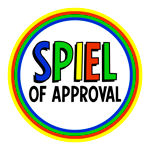What font style is used for the phrase 'OF APPROVAL'?
Based on the visual content, answer with a single word or a brief phrase.

Understated